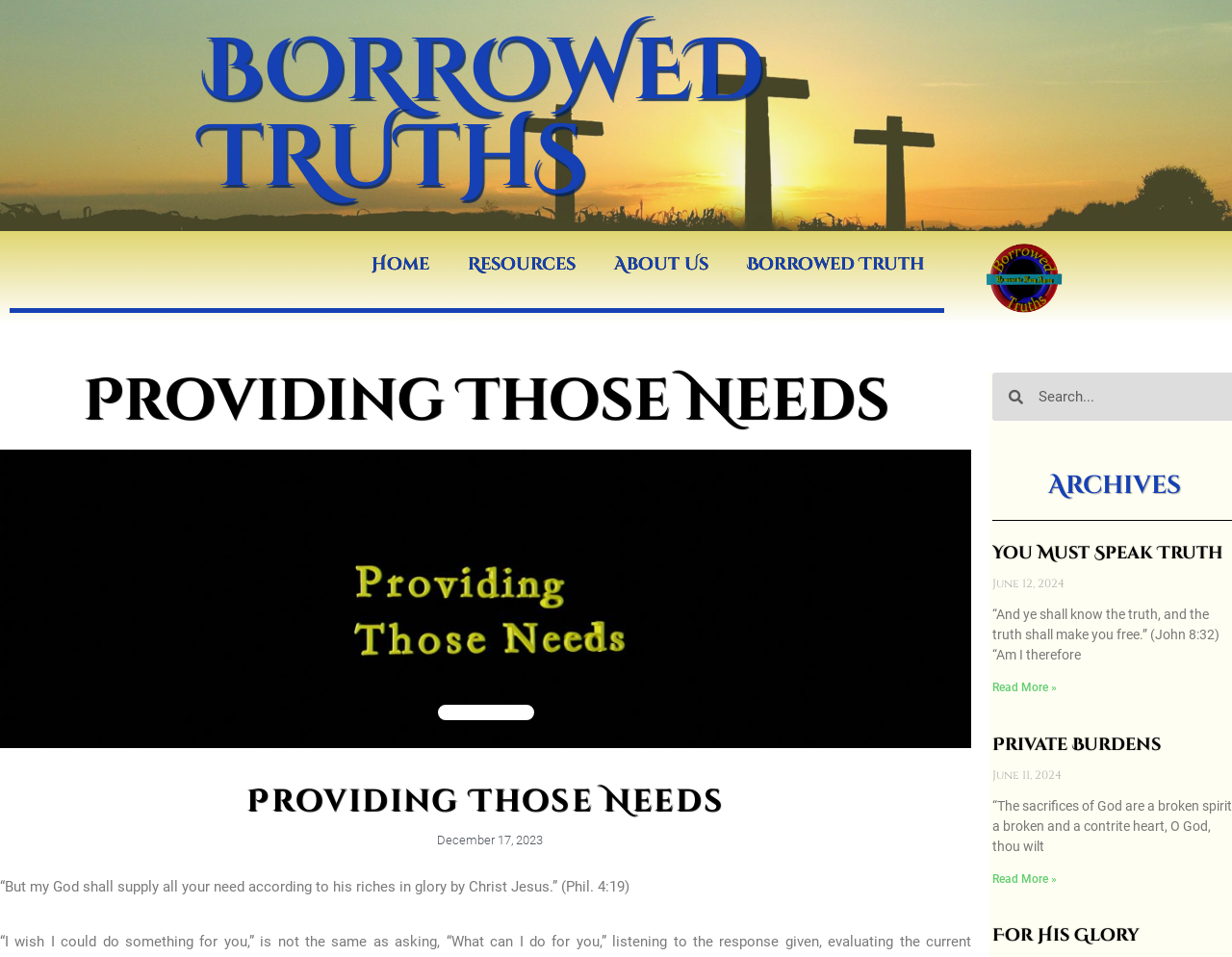Using the format (top-left x, top-left y, bottom-right x, bottom-right y), provide the bounding box coordinates for the described UI element. All values should be floating point numbers between 0 and 1: PVC Wall Panel

None